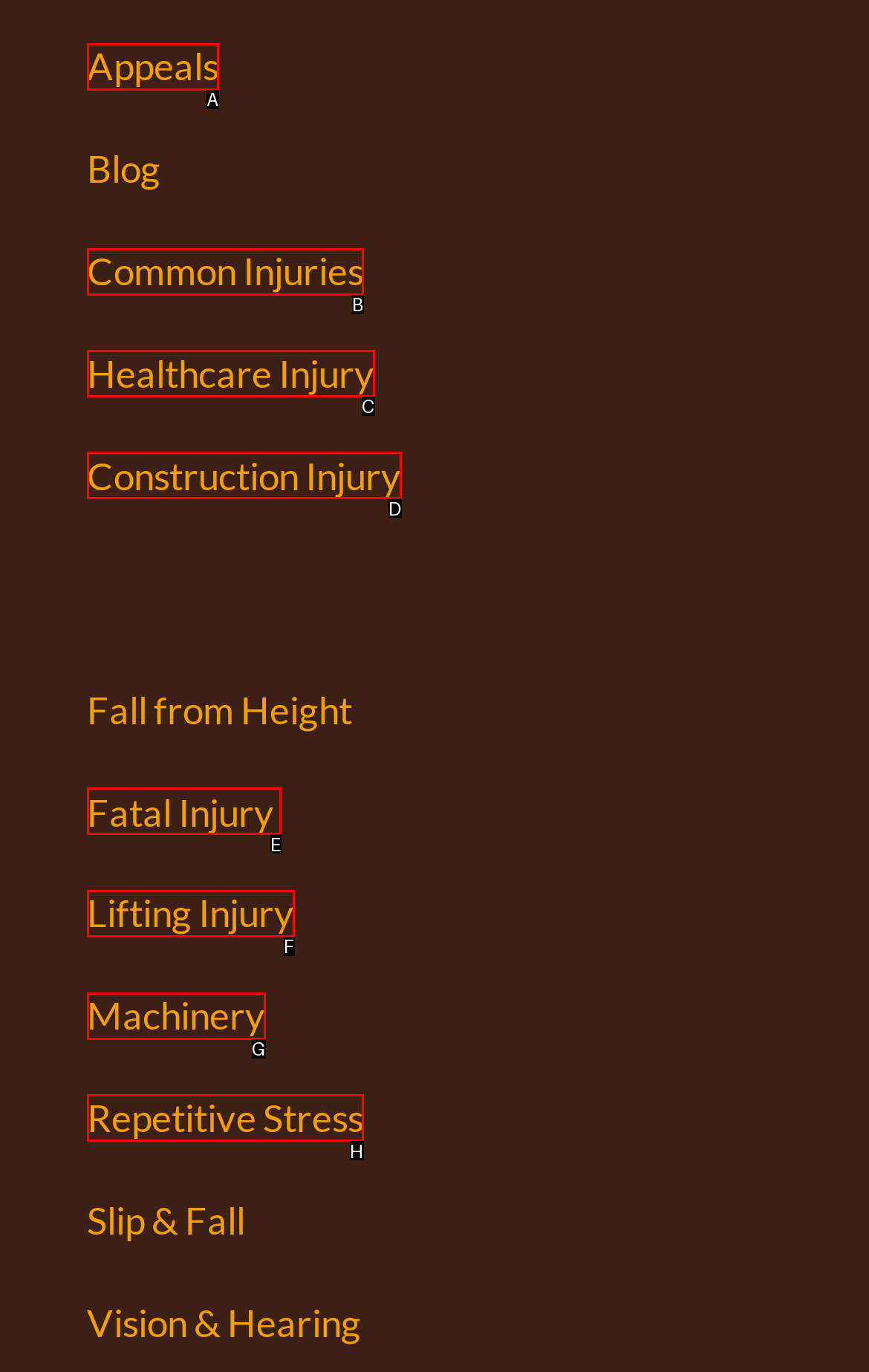To complete the task: Learn about Common Injuries, which option should I click? Answer with the appropriate letter from the provided choices.

B